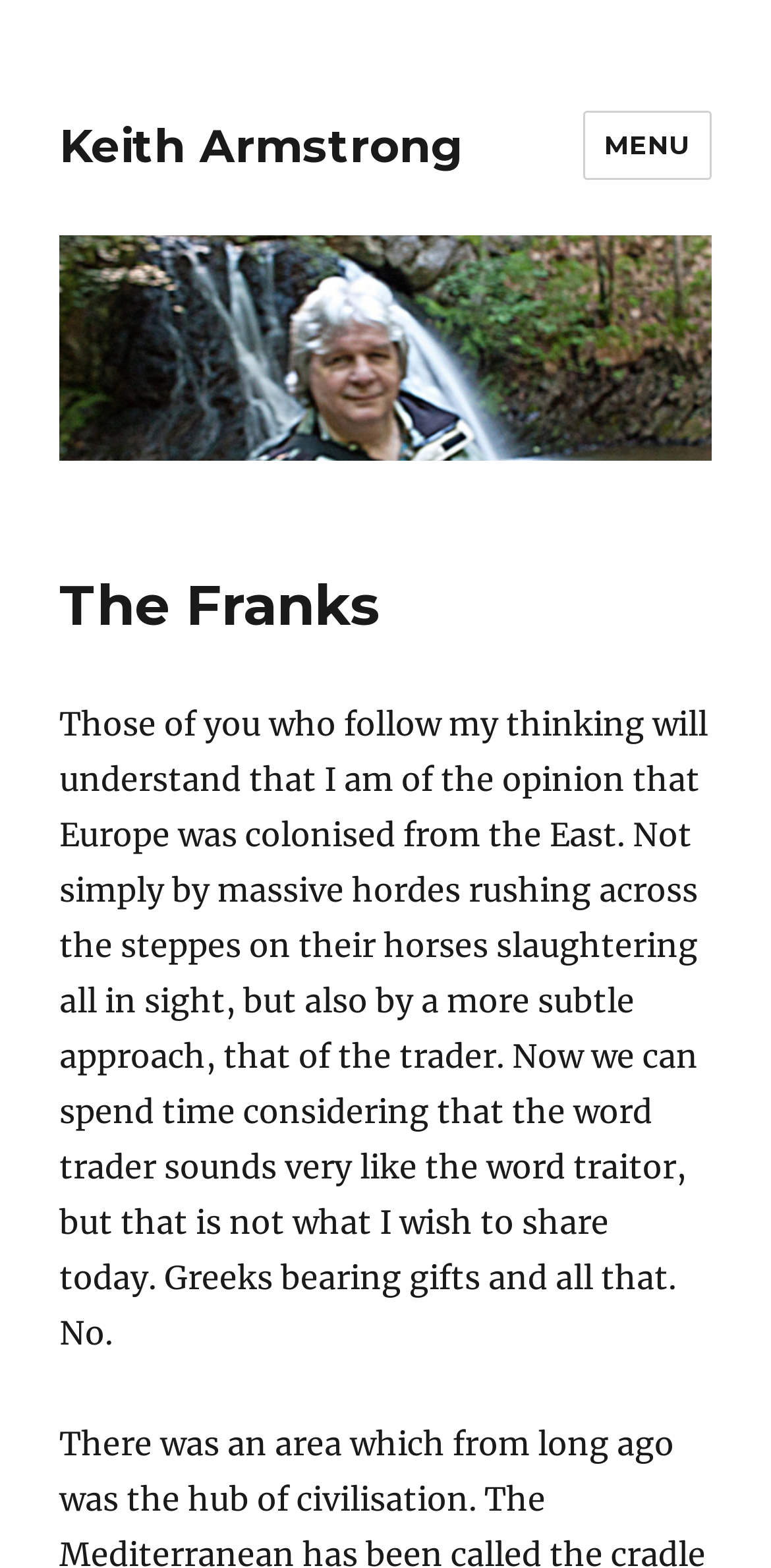Using the element description Keith Armstrong, predict the bounding box coordinates for the UI element. Provide the coordinates in (top-left x, top-left y, bottom-right x, bottom-right y) format with values ranging from 0 to 1.

[0.077, 0.075, 0.6, 0.11]